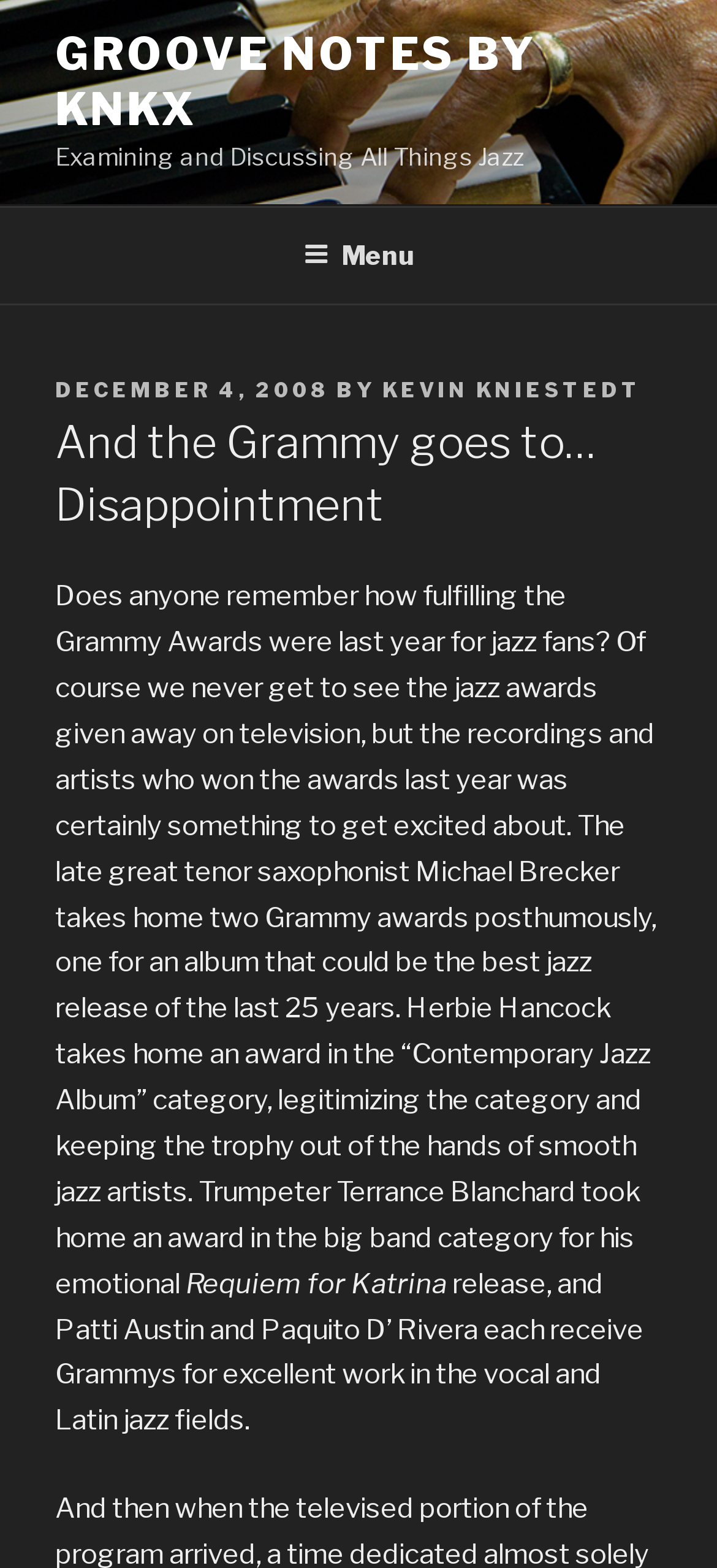What is the category in which Herbie Hancock won an award?
Refer to the screenshot and respond with a concise word or phrase.

Contemporary Jazz Album